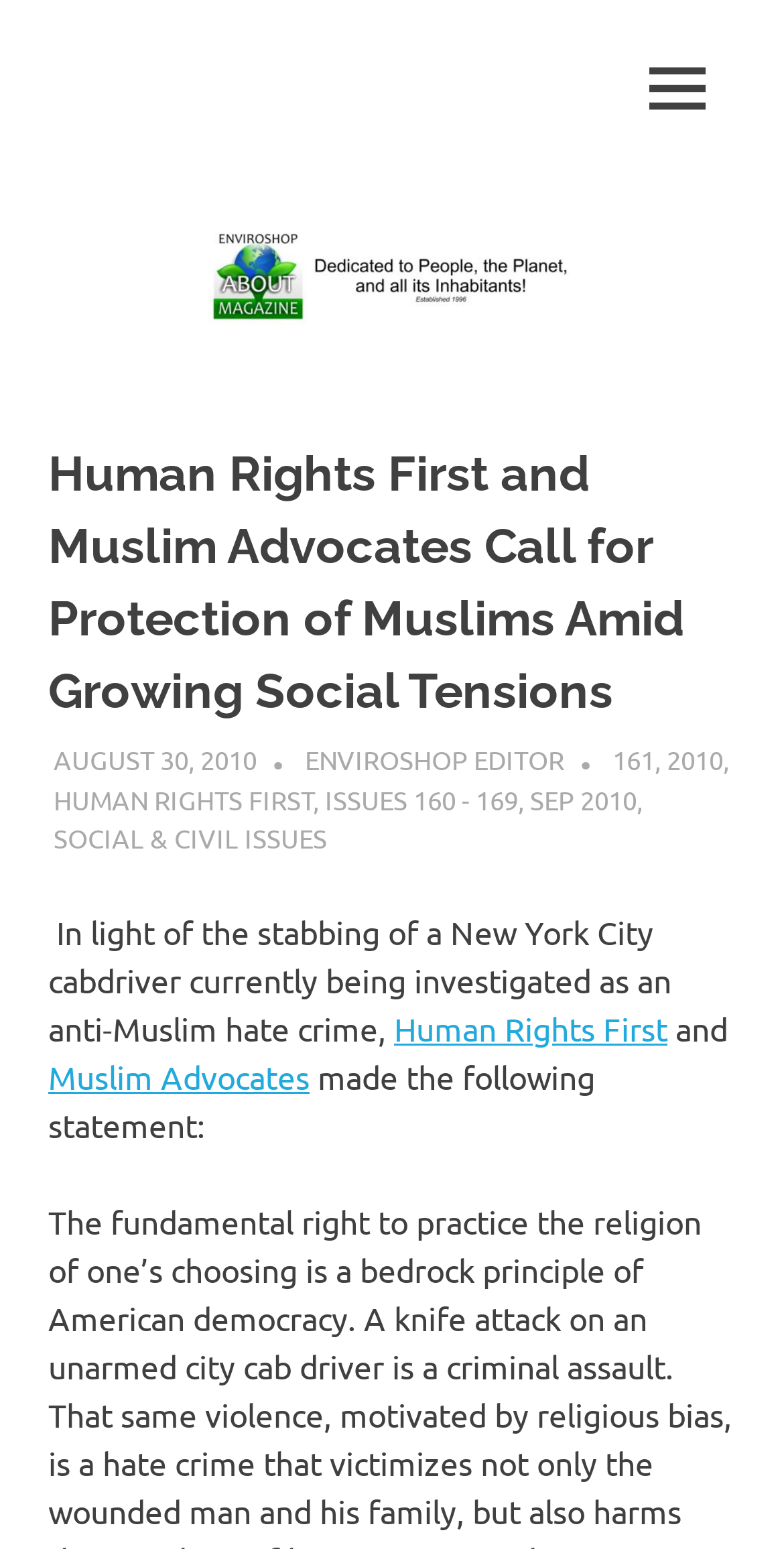Bounding box coordinates are specified in the format (top-left x, top-left y, bottom-right x, bottom-right y). All values are floating point numbers bounded between 0 and 1. Please provide the bounding box coordinate of the region this sentence describes: Human Rights First

[0.503, 0.65, 0.851, 0.676]